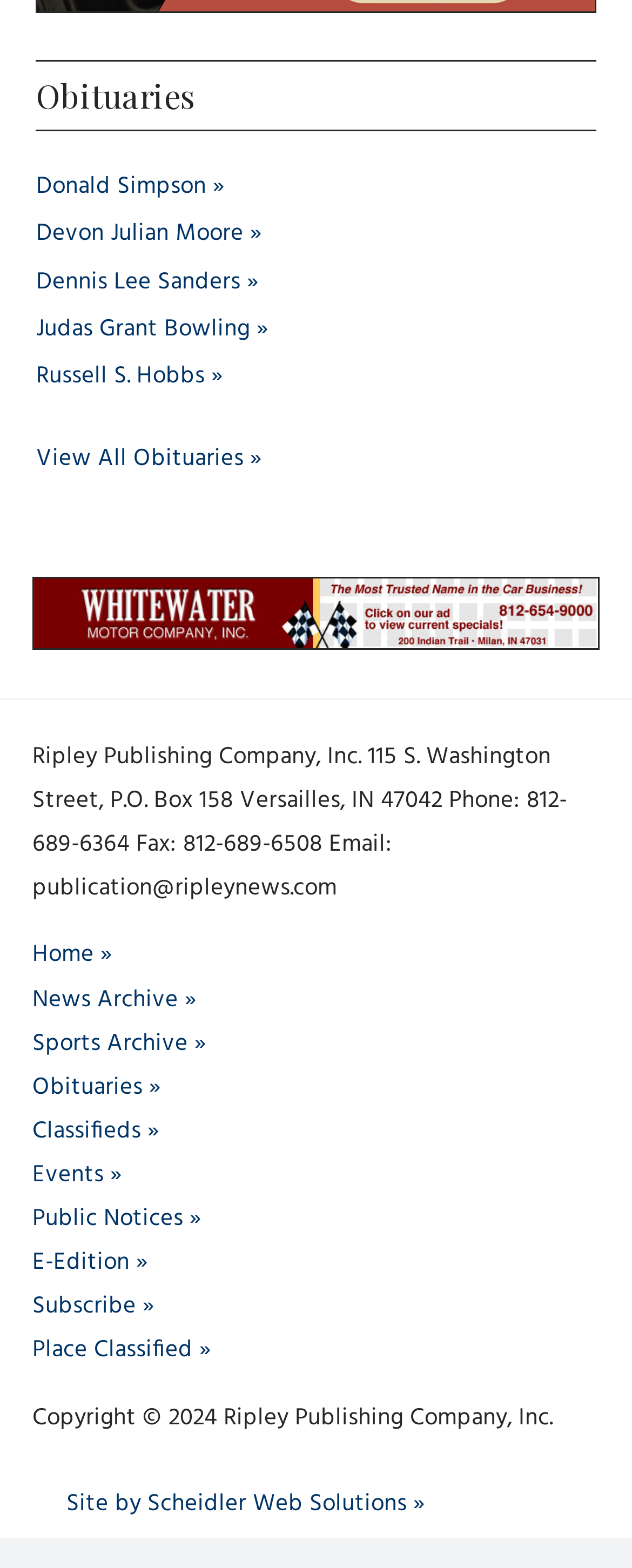Identify the bounding box coordinates for the region of the element that should be clicked to carry out the instruction: "View all obituaries". The bounding box coordinates should be four float numbers between 0 and 1, i.e., [left, top, right, bottom].

[0.058, 0.281, 0.414, 0.305]